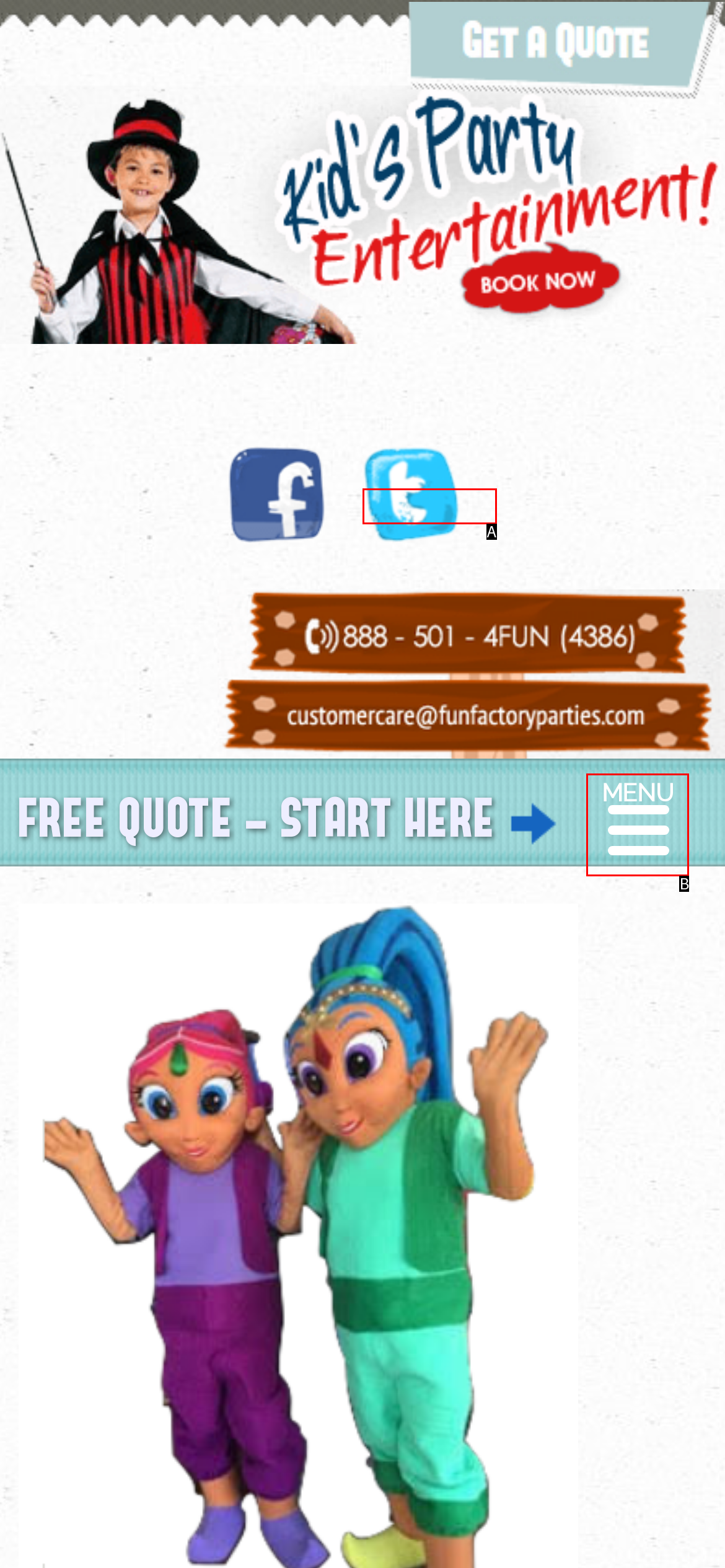From the given options, choose the HTML element that aligns with the description: MENU. Respond with the letter of the selected element.

B